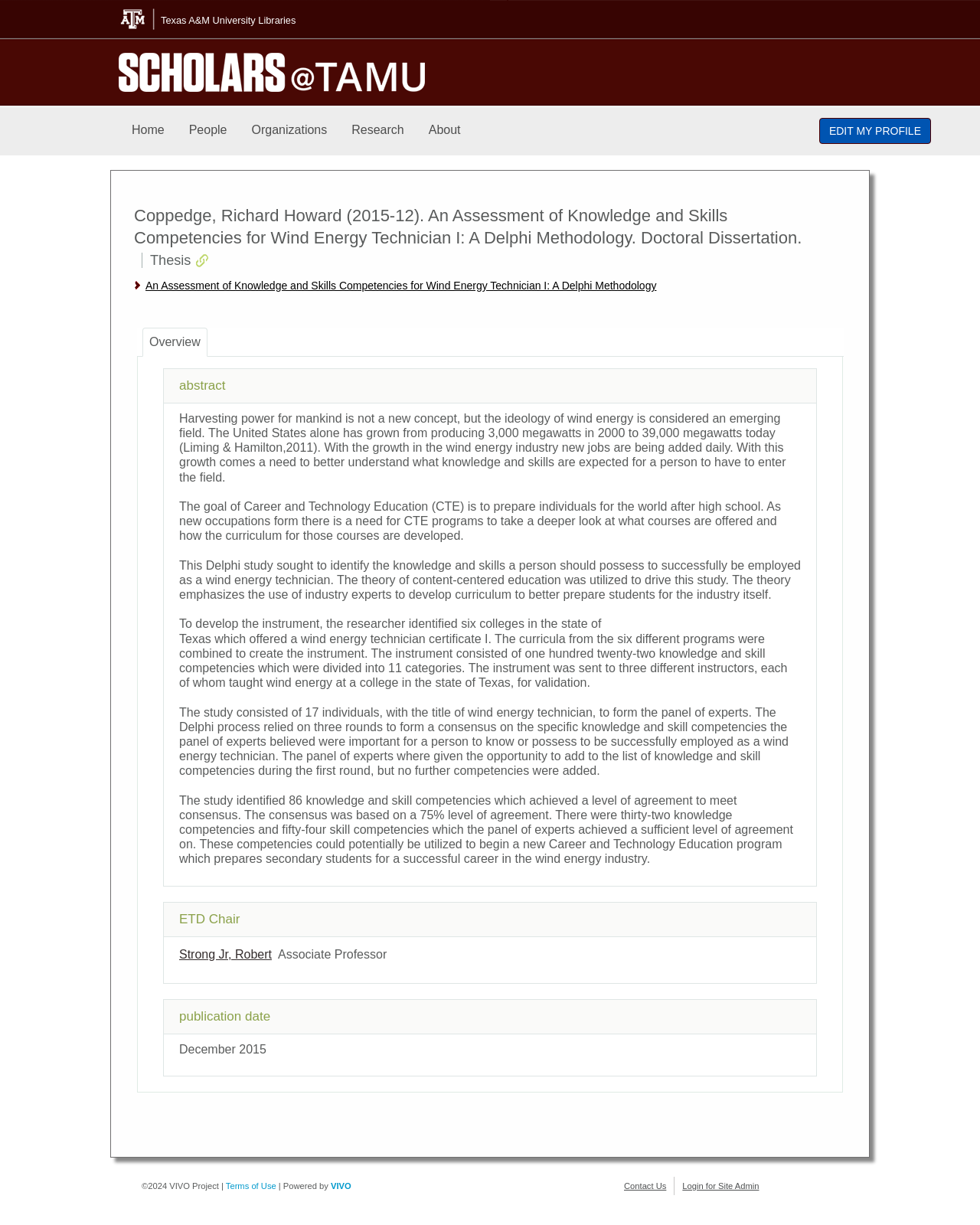Determine the bounding box coordinates of the clickable element necessary to fulfill the instruction: "Click the 'EDIT MY PROFILE' button". Provide the coordinates as four float numbers within the 0 to 1 range, i.e., [left, top, right, bottom].

[0.836, 0.096, 0.95, 0.118]